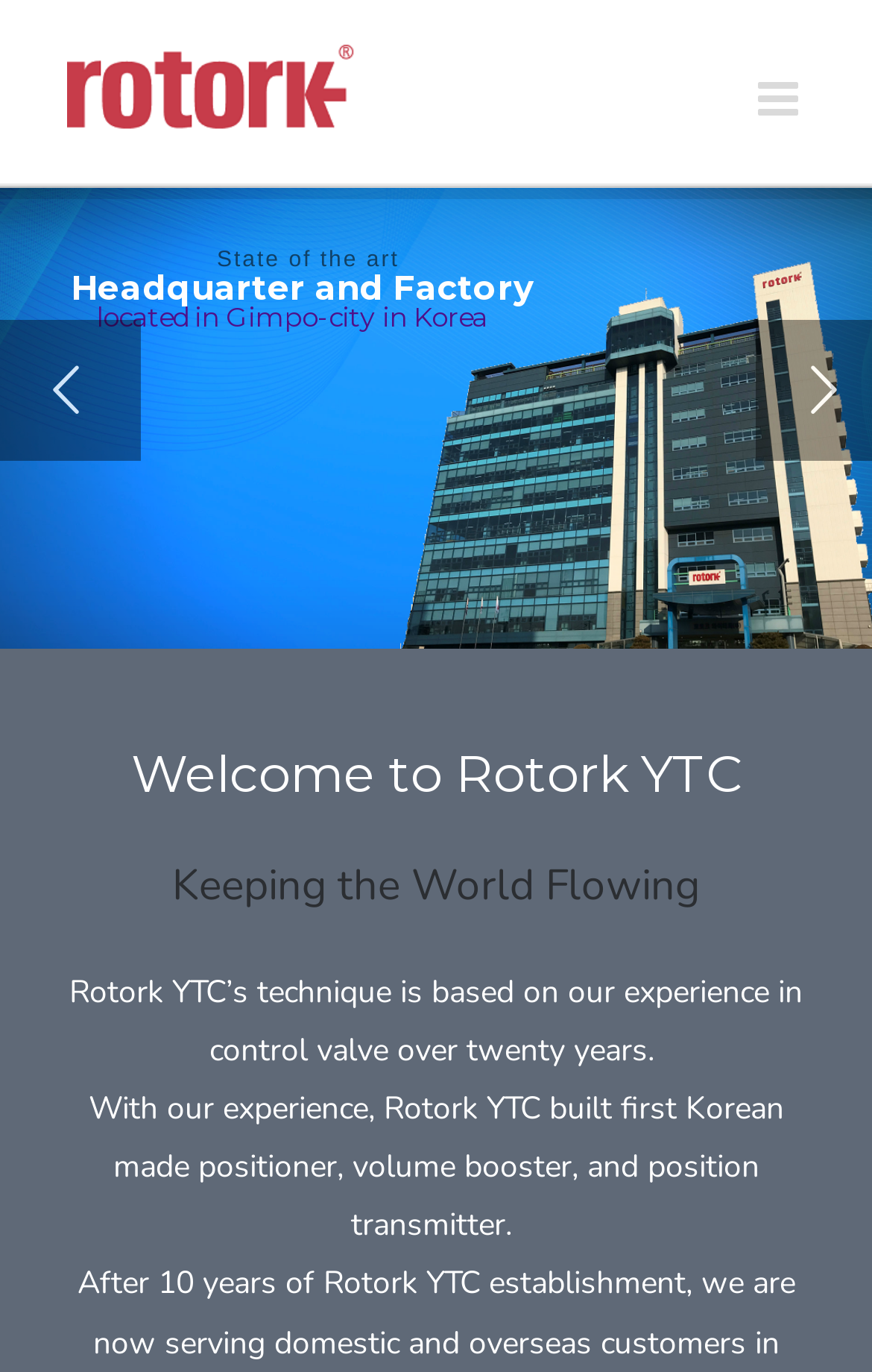Please provide a brief answer to the question using only one word or phrase: 
What is the company's goal?

Keeping the World Flowing